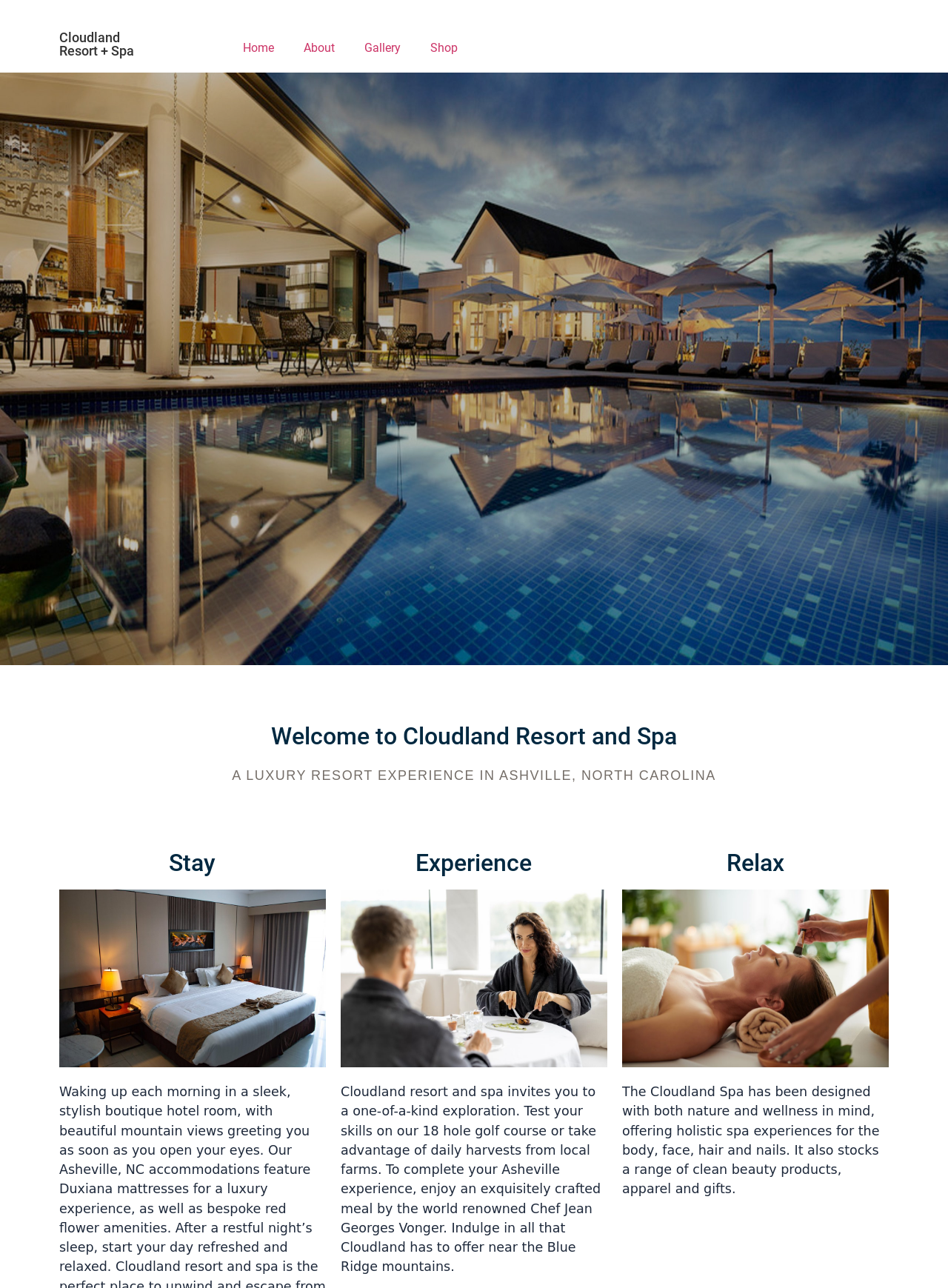How many links are in the top navigation menu?
Based on the image, provide a one-word or brief-phrase response.

4